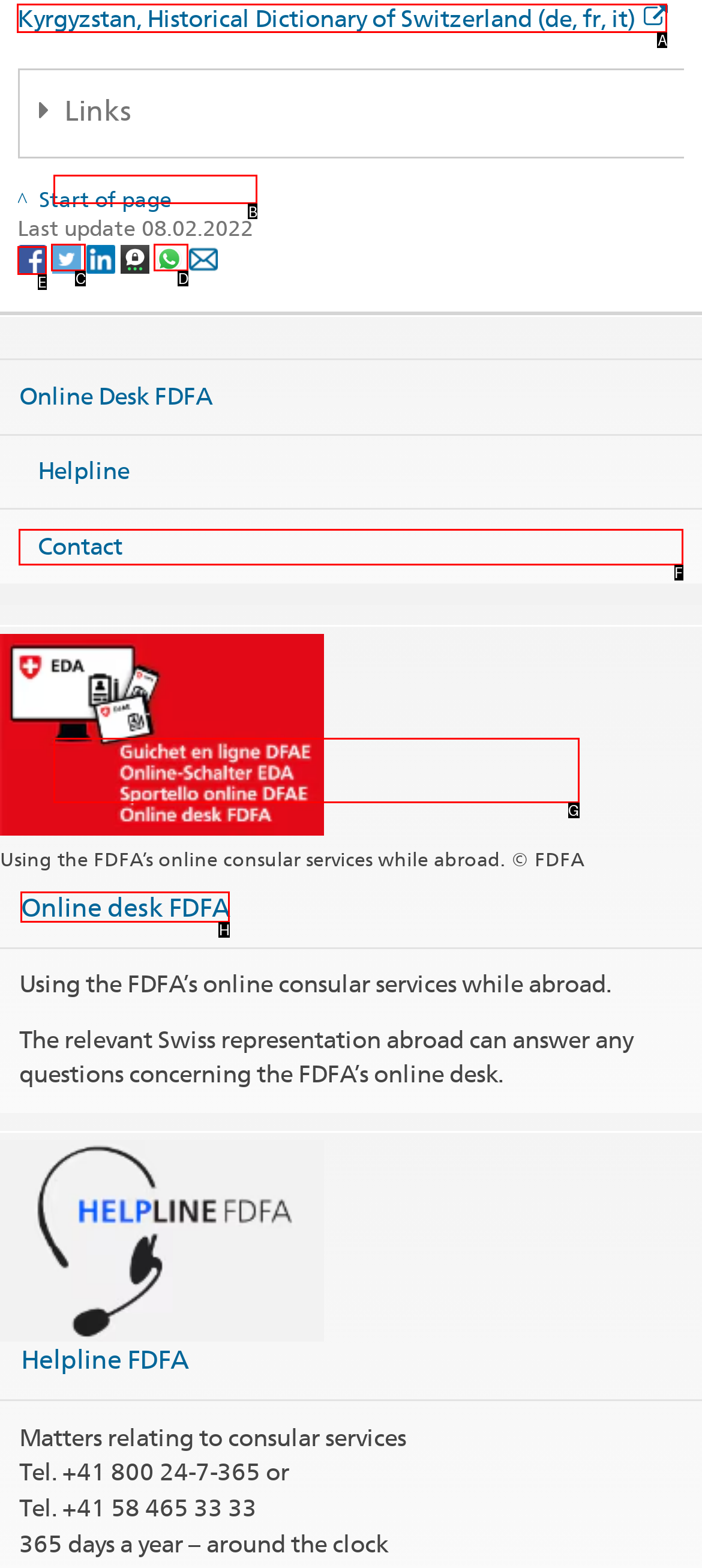Select the correct UI element to click for this task: Visit the Facebook page.
Answer using the letter from the provided options.

E